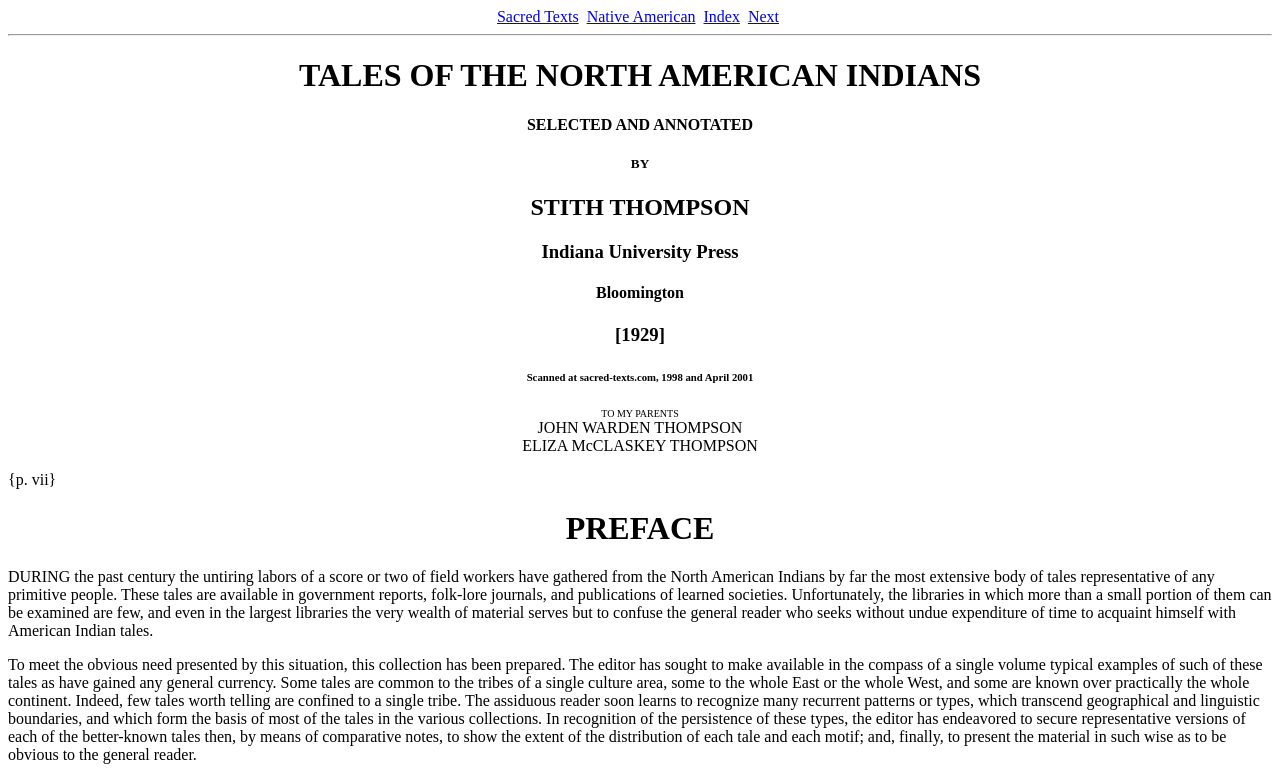Determine the bounding box coordinates of the UI element that matches the following description: "Index". The coordinates should be four float numbers between 0 and 1 in the format [left, top, right, bottom].

[0.55, 0.01, 0.578, 0.033]